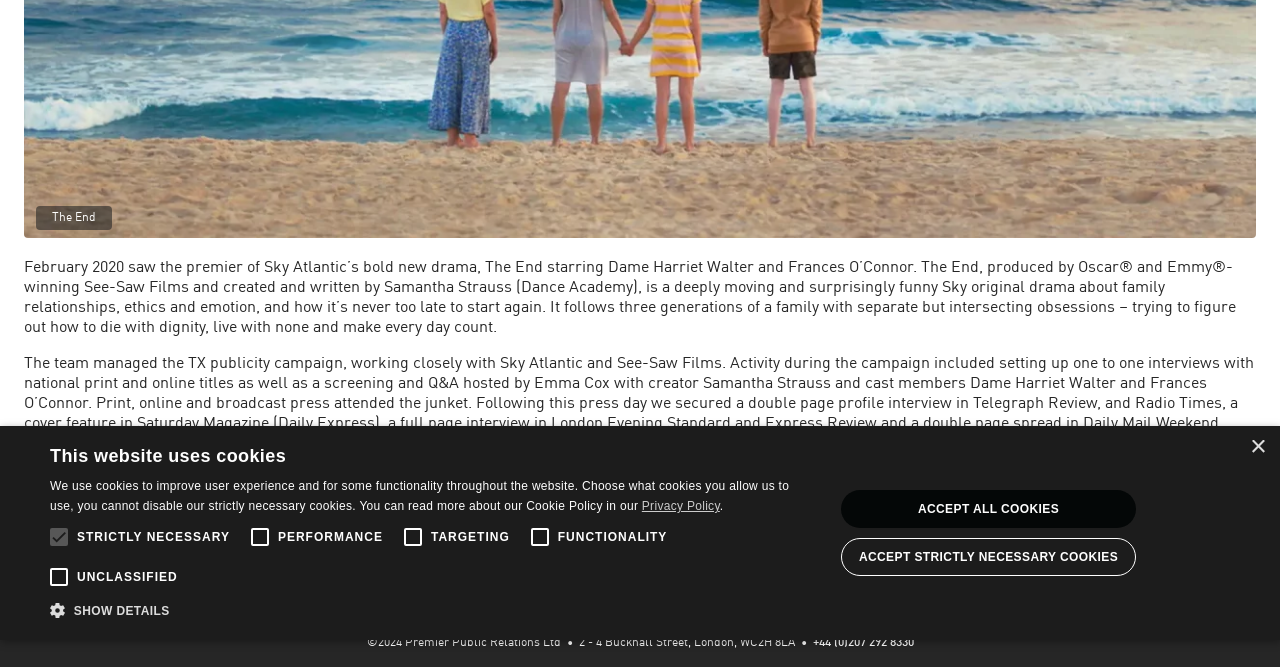Given the element description "Terms & Conditions", identify the bounding box of the corresponding UI element.

[0.338, 0.919, 0.42, 0.937]